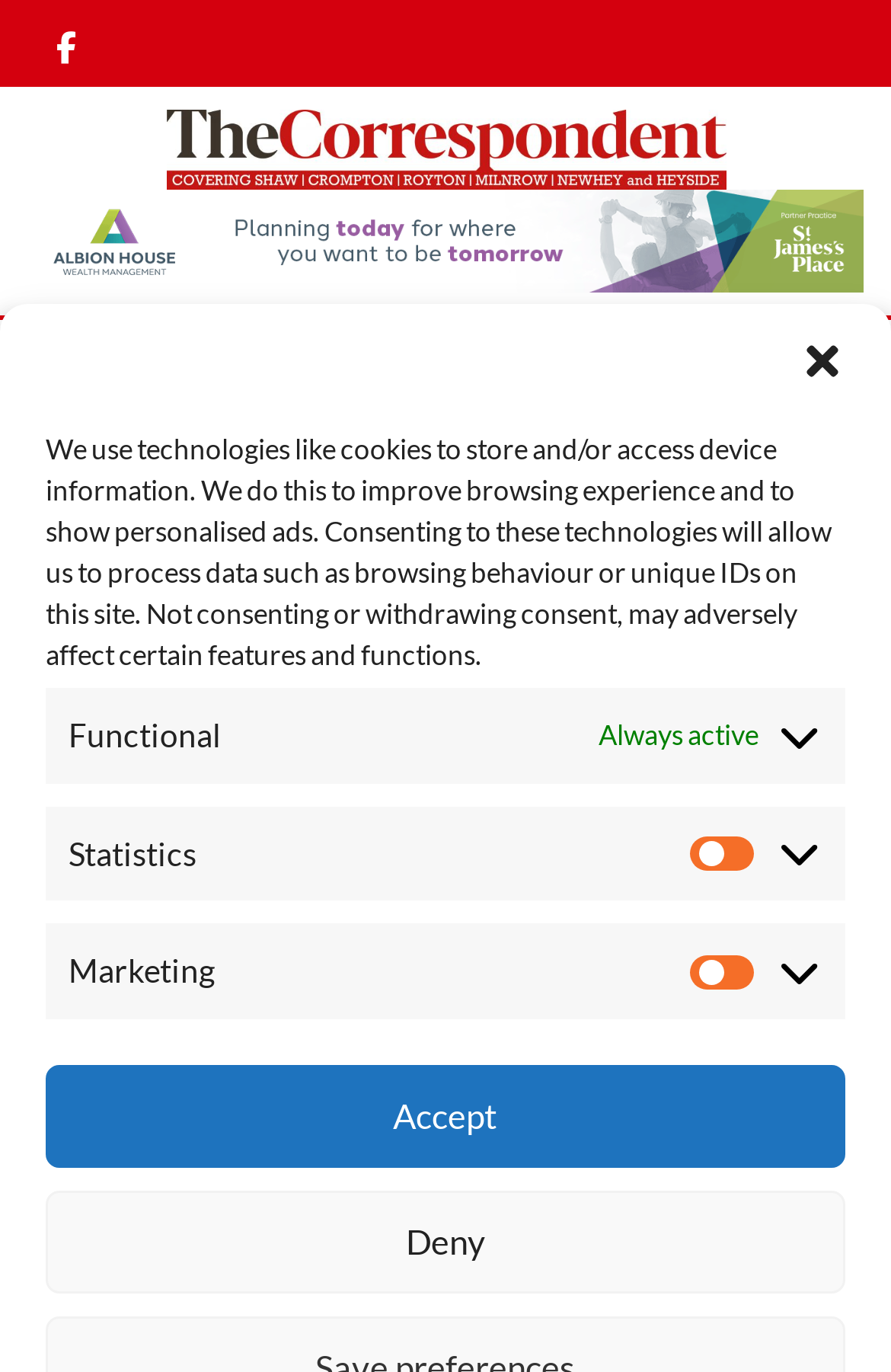Show the bounding box coordinates for the HTML element described as: "Tony Bugby".

[0.03, 0.789, 0.228, 0.814]